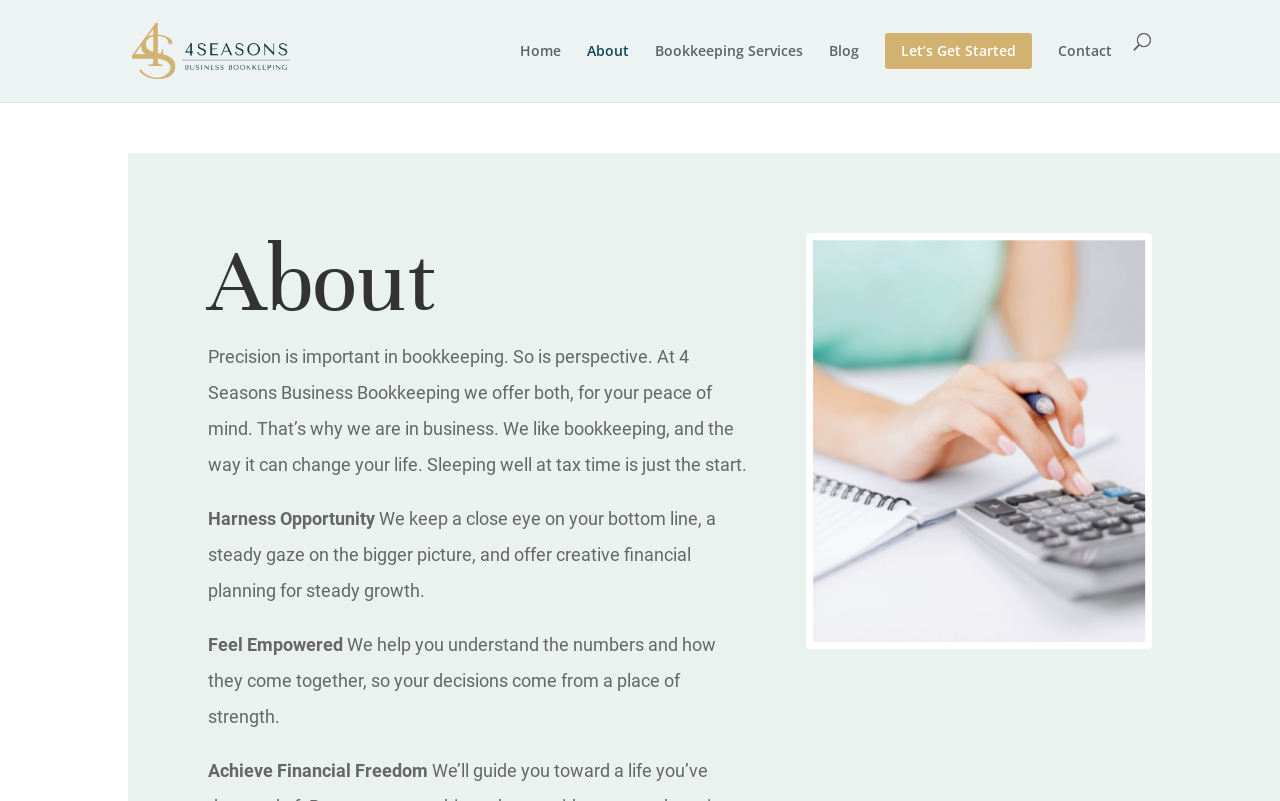What is the company's approach to bookkeeping?
Based on the screenshot, answer the question with a single word or phrase.

Close eye on bottom line and bigger picture